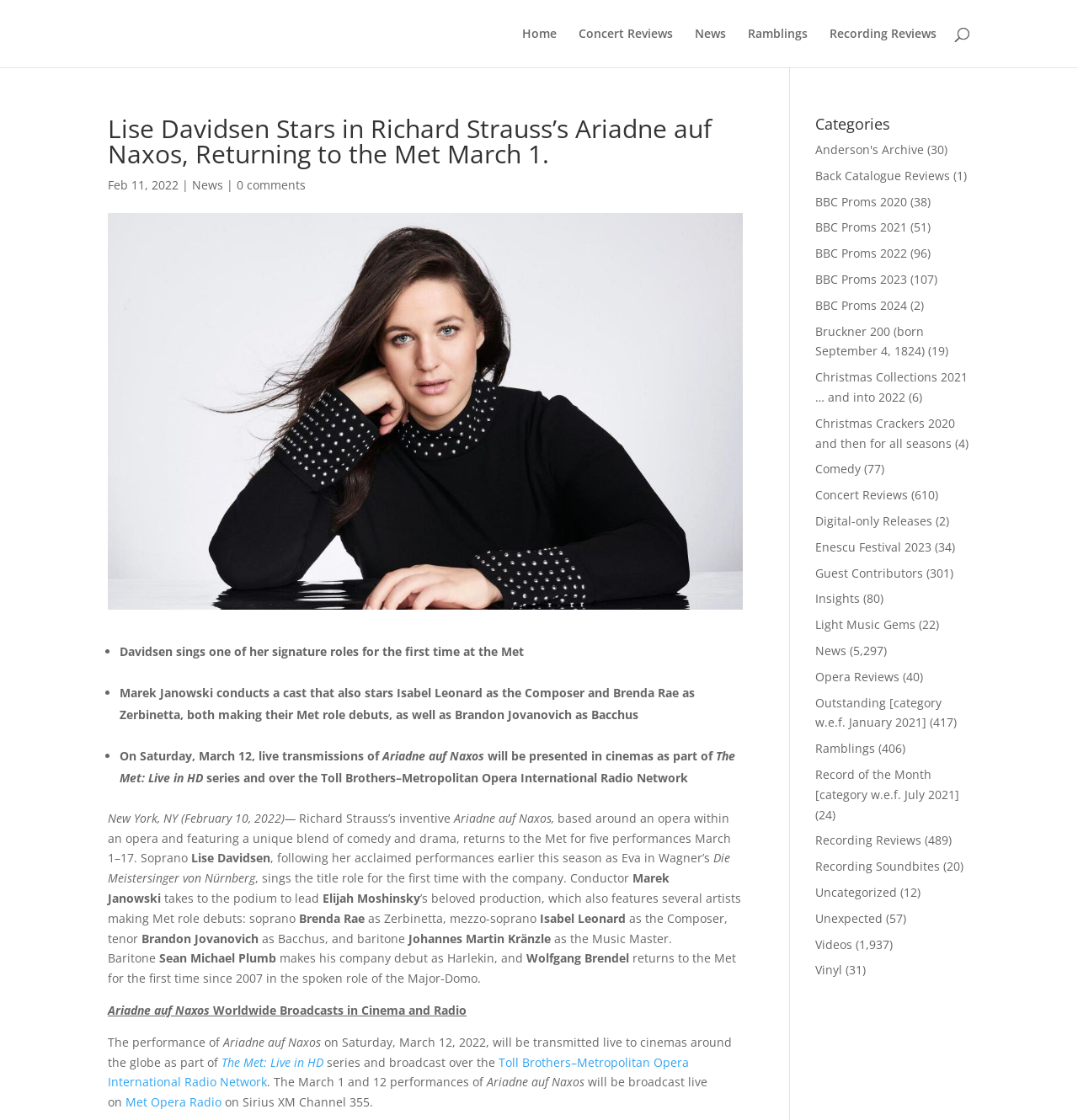Indicate the bounding box coordinates of the clickable region to achieve the following instruction: "Check categories."

[0.756, 0.104, 0.9, 0.125]